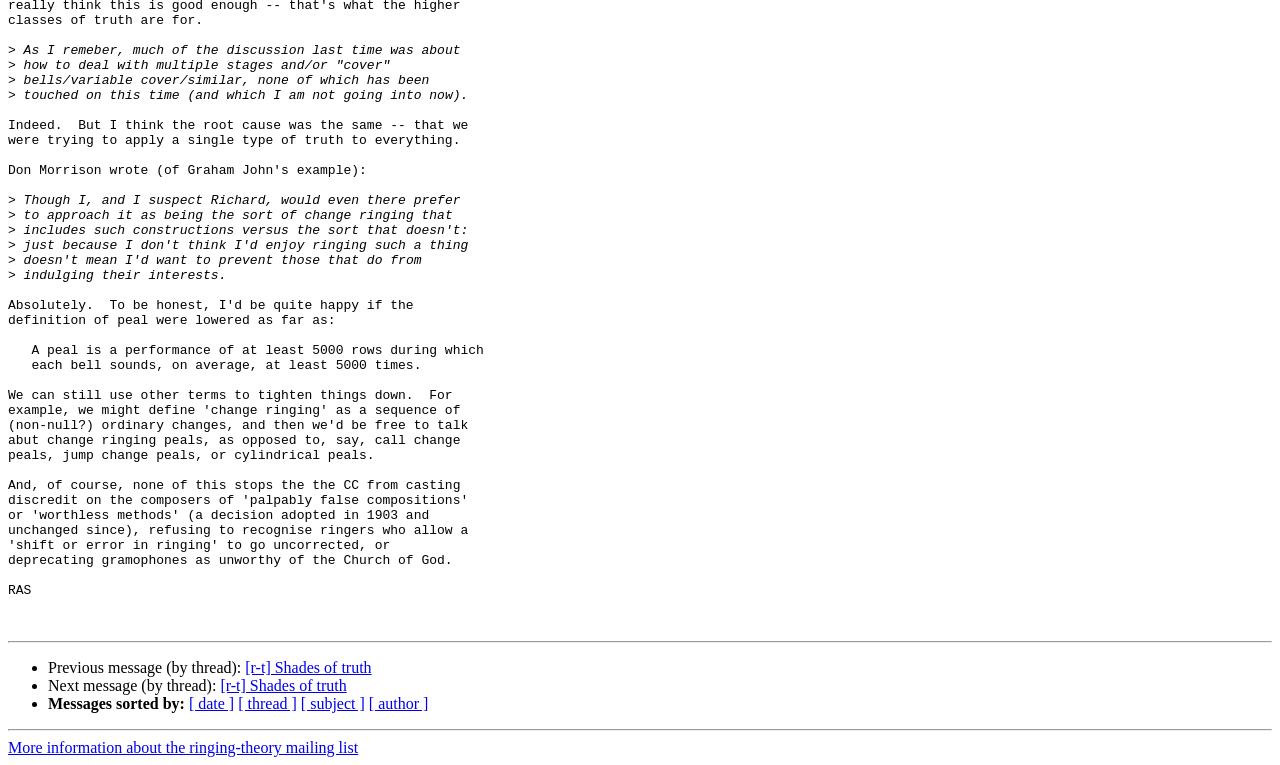What is the purpose of the links at the bottom?
Answer the question based on the image using a single word or a brief phrase.

Navigation